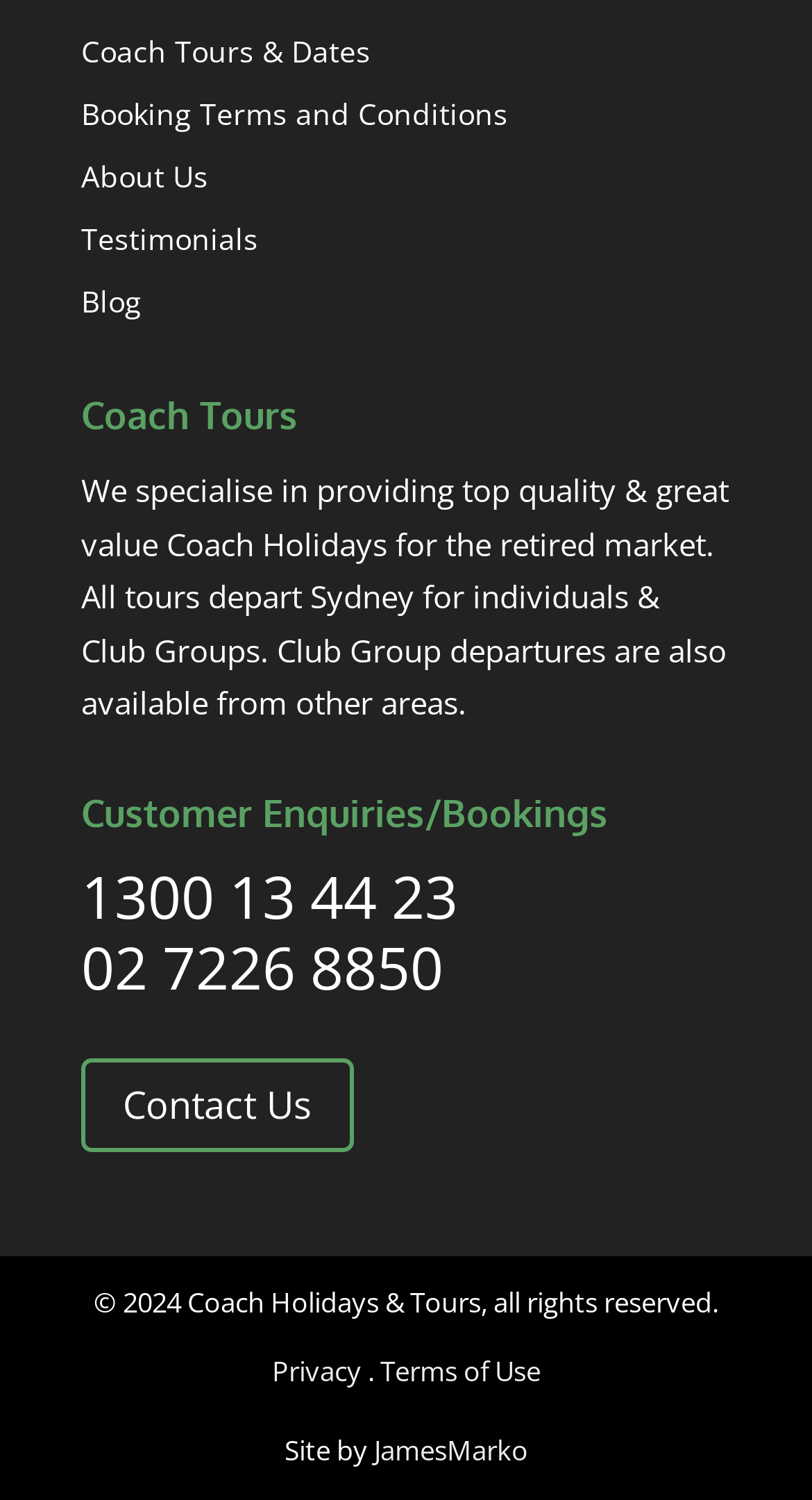Identify the bounding box coordinates for the element that needs to be clicked to fulfill this instruction: "Check Privacy Policy". Provide the coordinates in the format of four float numbers between 0 and 1: [left, top, right, bottom].

[0.335, 0.901, 0.445, 0.926]